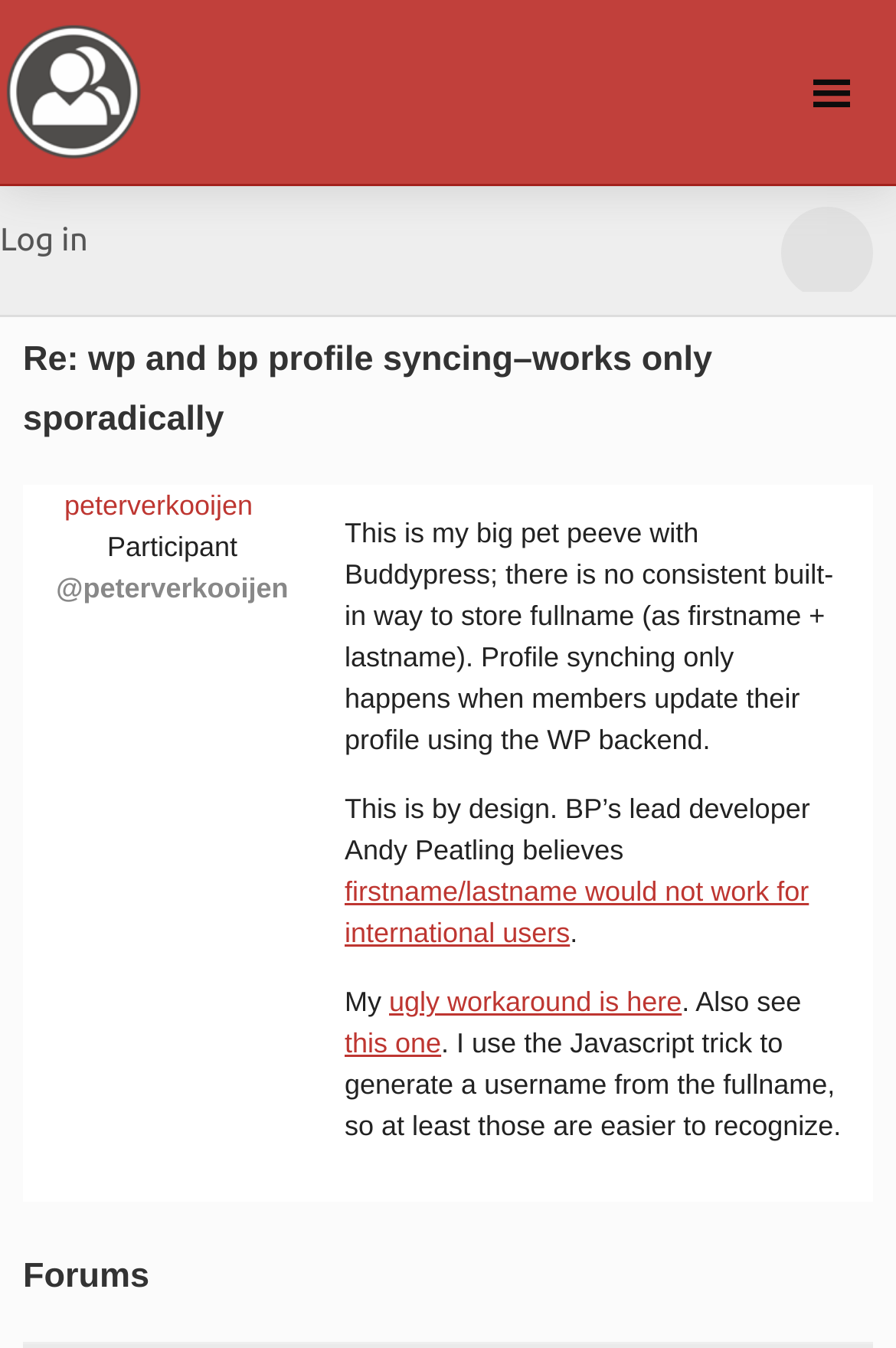Detail the various sections and features of the webpage.

The webpage appears to be a discussion forum or online community platform, specifically a topic page on BuddyPress.org. At the top, there is a navigation section with a link to the BuddyPress.org homepage and a search icon. Below this, the page title "Re: wp and bp profile syncing–works only sporadically" is prominently displayed.

On the left side, there is a section with the username "peterverkooijen" and the label "Participant". This is followed by a block of text where the user shares their frustration with the inconsistent built-in way to store full names in BuddyPress. The user explains that profile syncing only happens when members update their profile using the WordPress backend and mentions a workaround they use.

The text block contains several links, including one to a discussion about why using firstname/lastname would not work for international users, and another to an ugly workaround. There is also a mention of using a JavaScript trick to generate a username from the full name.

At the bottom of the page, there is a section with a heading "Forums" and a dropdown menu with options to log in or view anonymous posts. To the right of this, there is a vertical menu with an option for "Anonymous" that can be expanded.